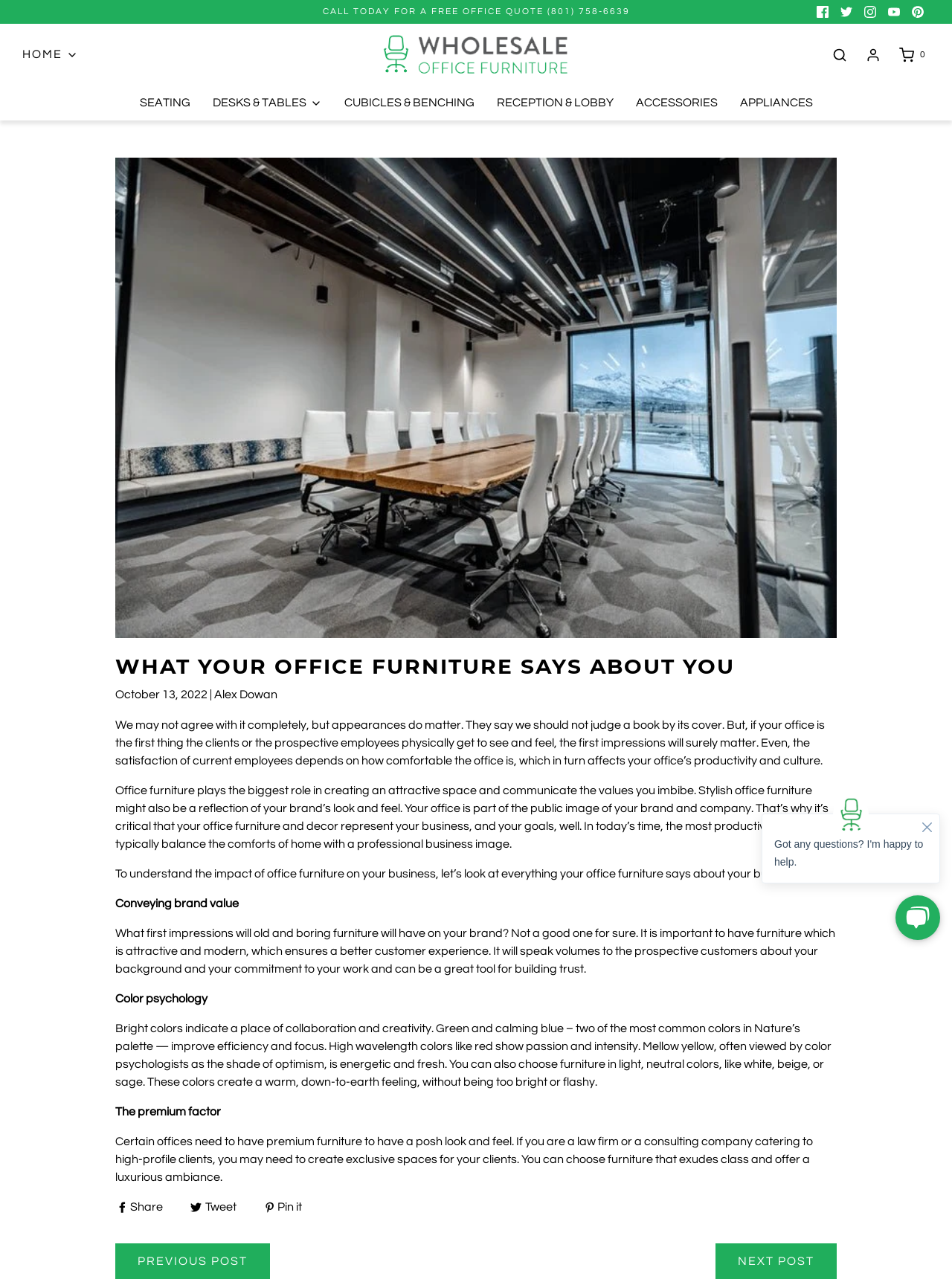Please specify the bounding box coordinates in the format (top-left x, top-left y, bottom-right x, bottom-right y), with values ranging from 0 to 1. Identify the bounding box for the UI component described as follows: Previous Post

[0.121, 0.967, 0.284, 0.995]